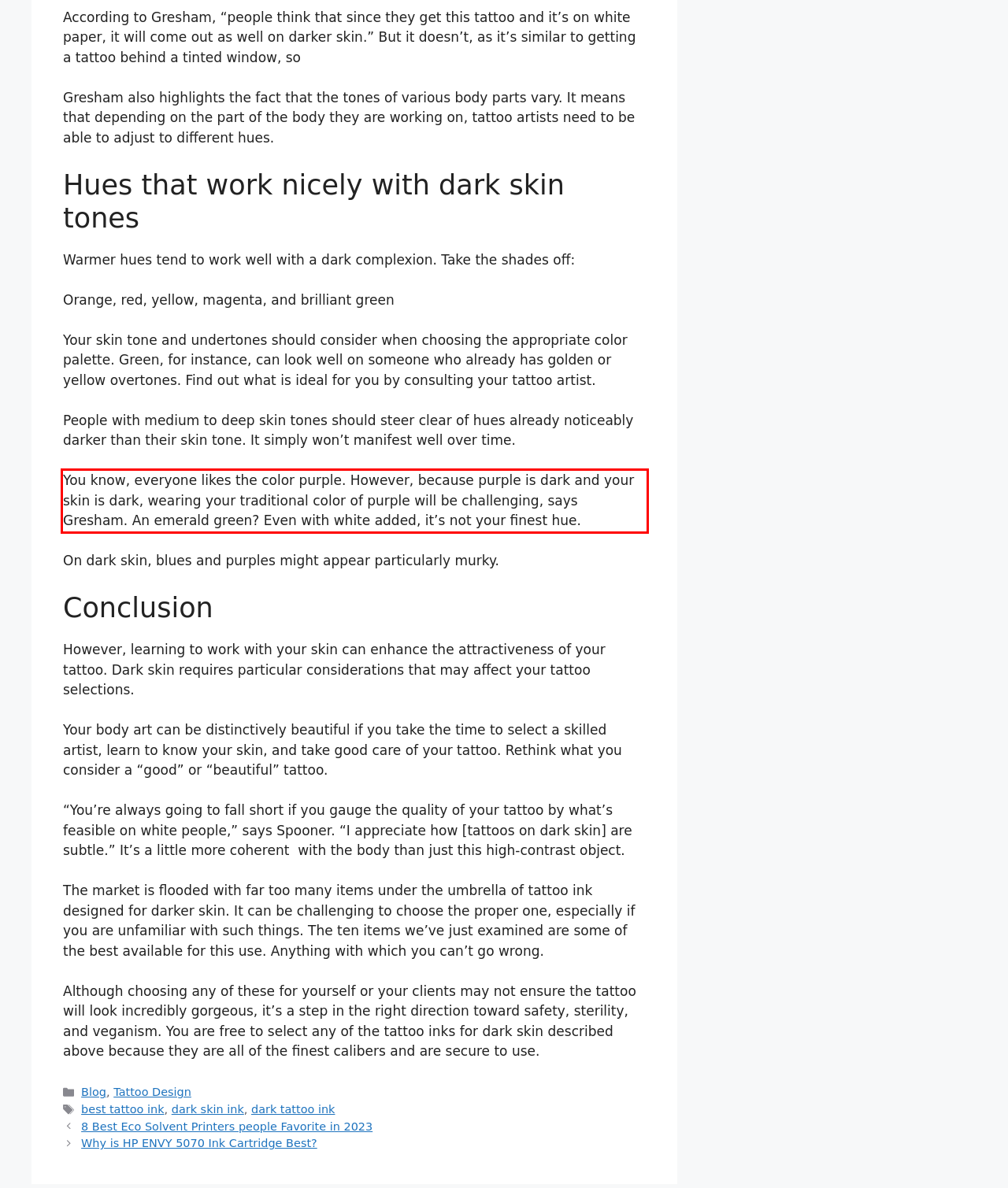Please identify and extract the text from the UI element that is surrounded by a red bounding box in the provided webpage screenshot.

You know, everyone likes the color purple. However, because purple is dark and your skin is dark, wearing your traditional color of purple will be challenging, says Gresham. An emerald green? Even with white added, it’s not your finest hue.